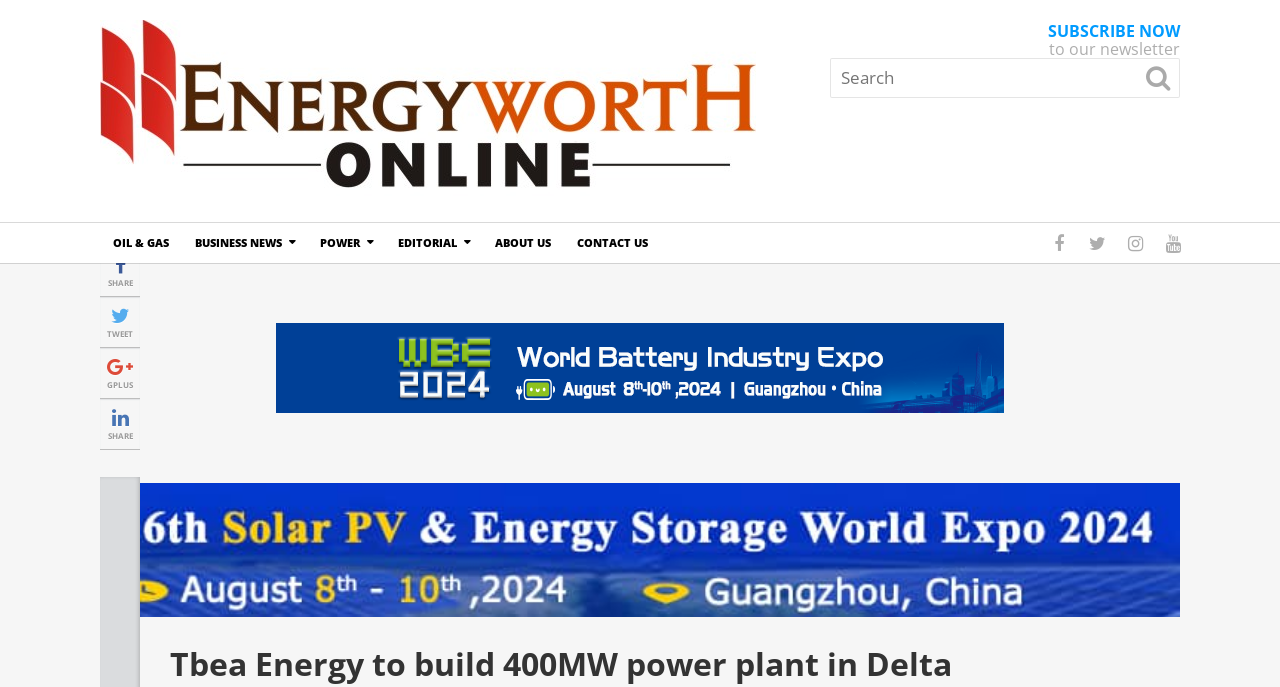Bounding box coordinates are to be given in the format (top-left x, top-left y, bottom-right x, bottom-right y). All values must be floating point numbers between 0 and 1. Provide the bounding box coordinate for the UI element described as: CONTACT US

[0.441, 0.325, 0.516, 0.383]